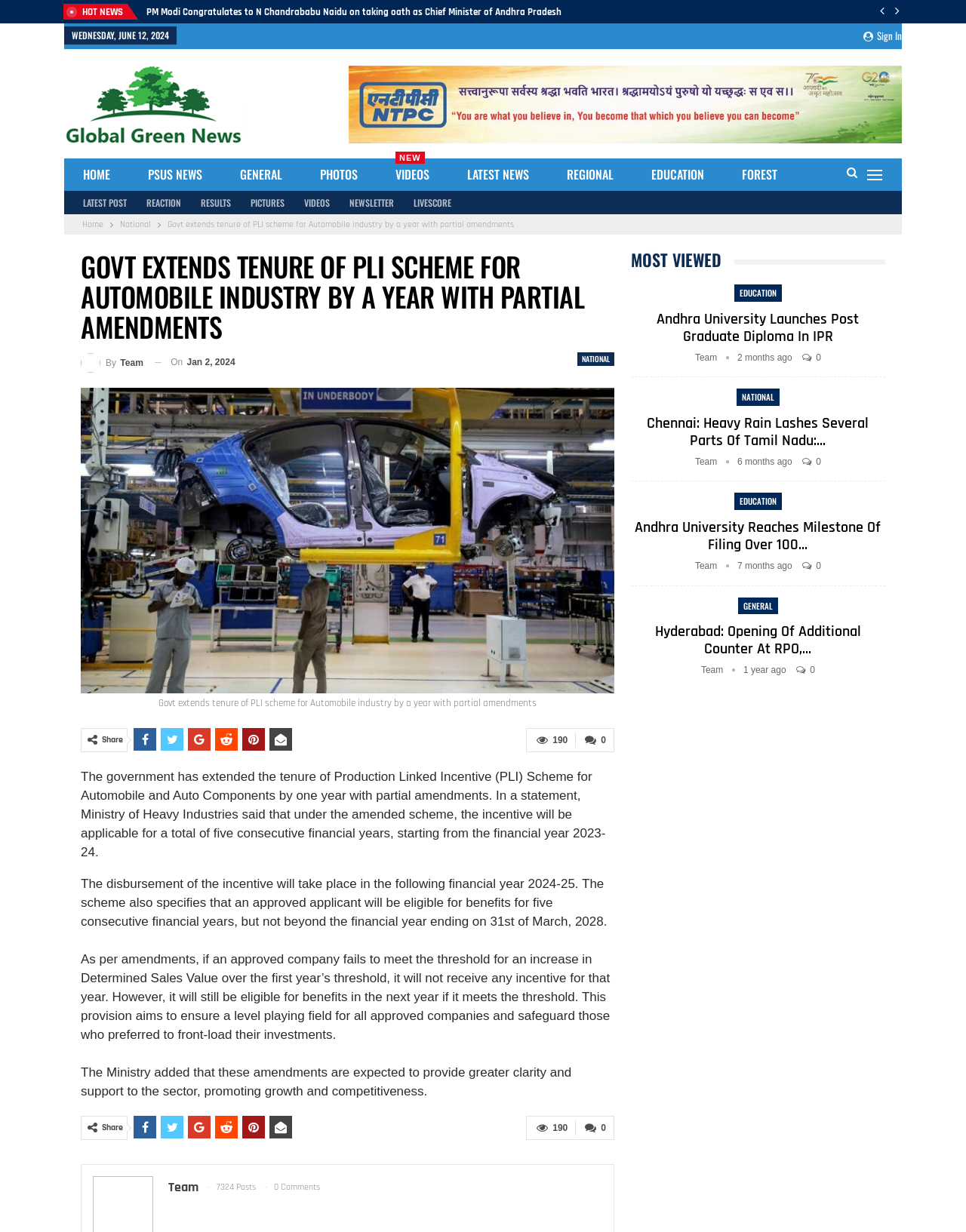Respond to the question with just a single word or phrase: 
How many posts does the author 'Team' have?

7324